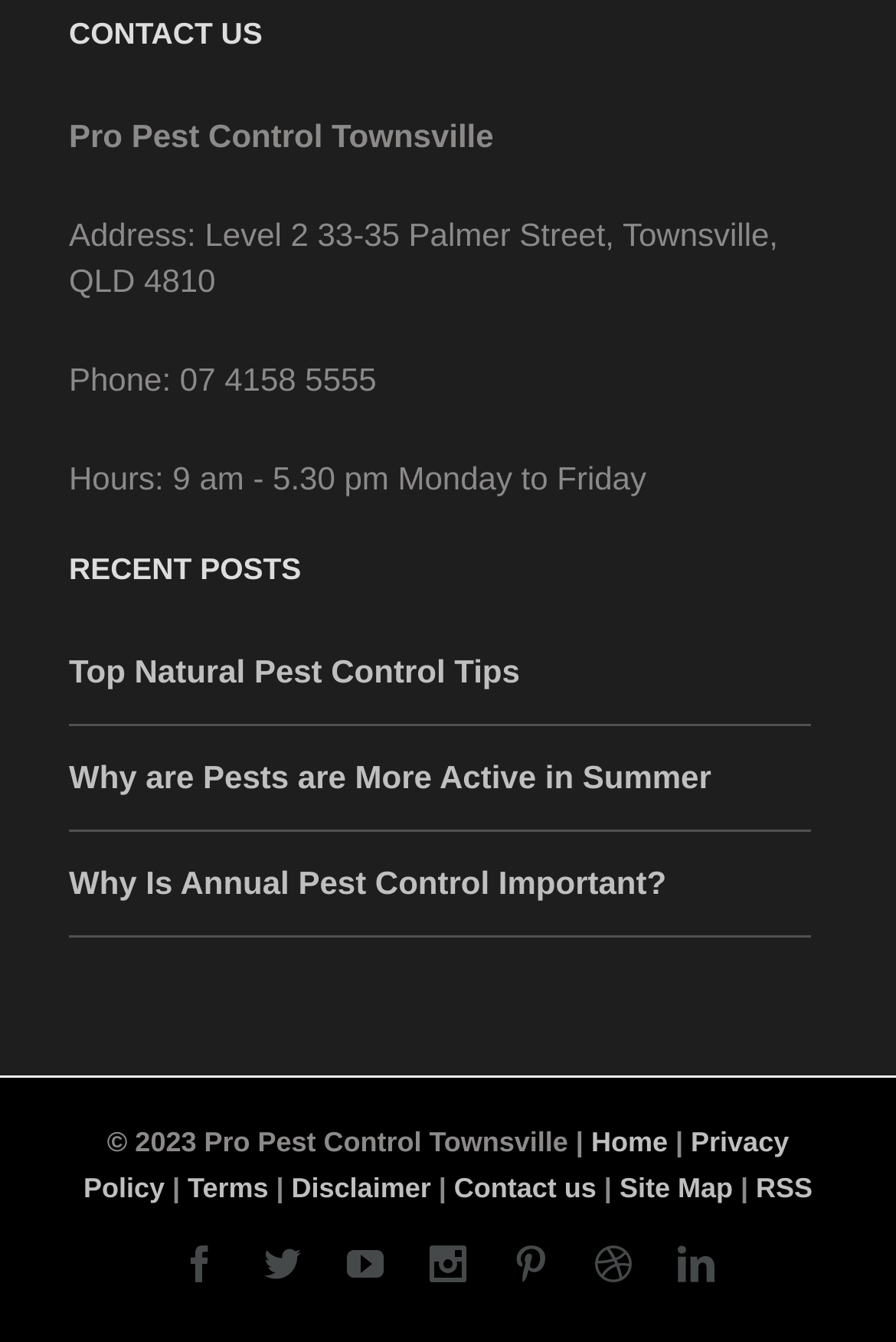Determine the bounding box coordinates for the HTML element described here: "Privacy Policy".

[0.093, 0.84, 0.88, 0.898]